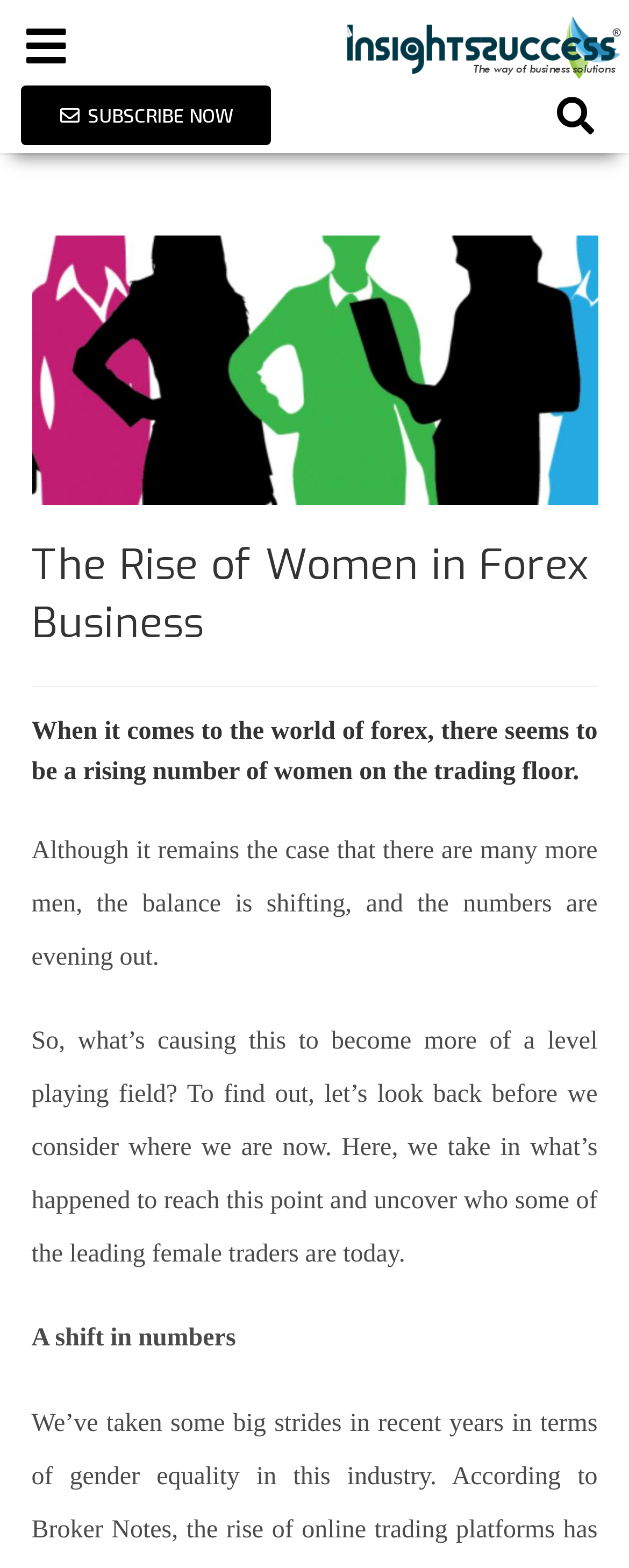What is the subtitle of the article?
Look at the image and respond to the question as thoroughly as possible.

The subtitle 'A shift in numbers' is located below the main heading and serves as a subheading to introduce the topic of the article, which is the increasing number of women in the forex trading floor.